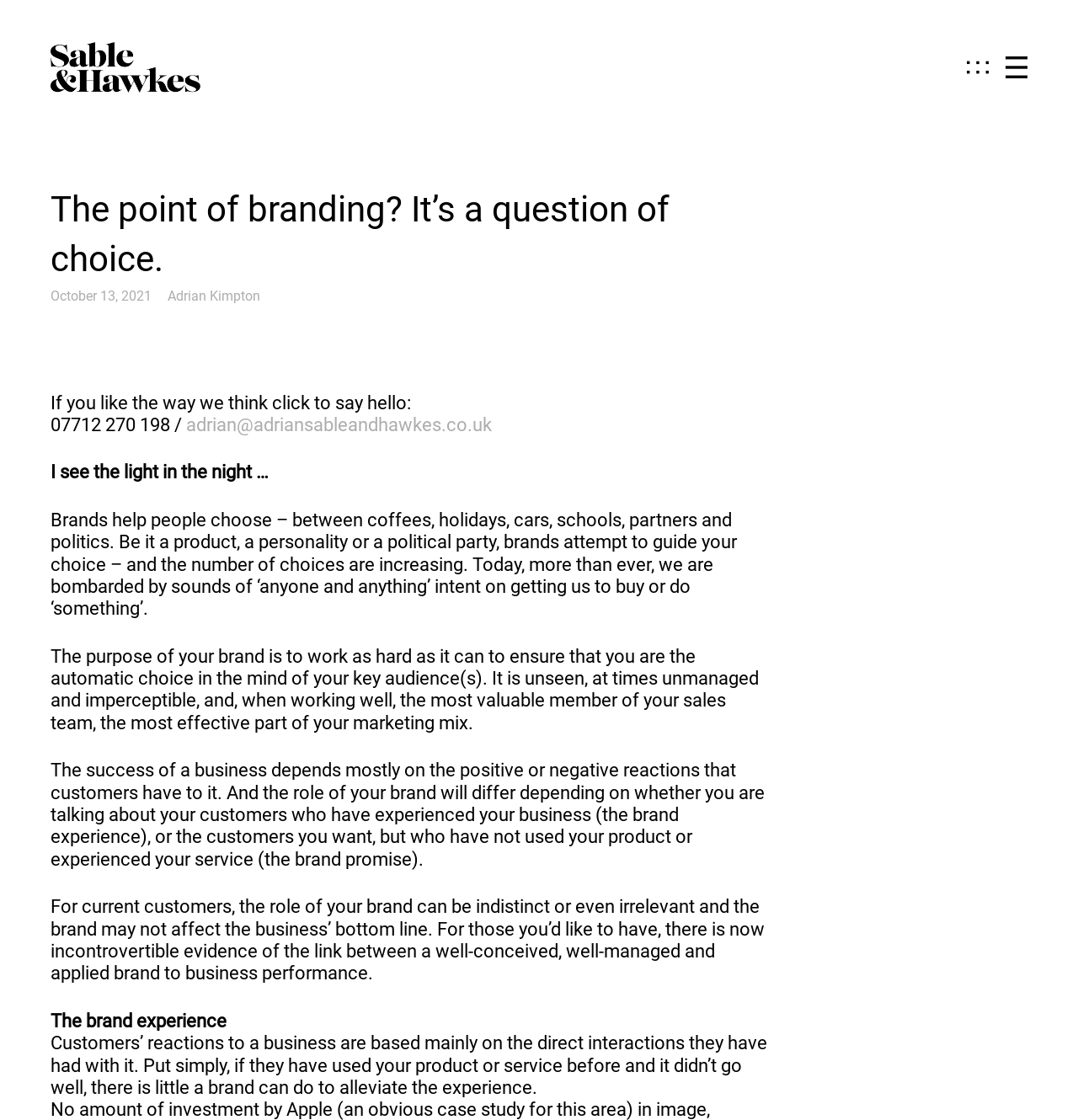Provide a brief response to the question below using a single word or phrase: 
Who wrote the article?

Adrian Kimpton